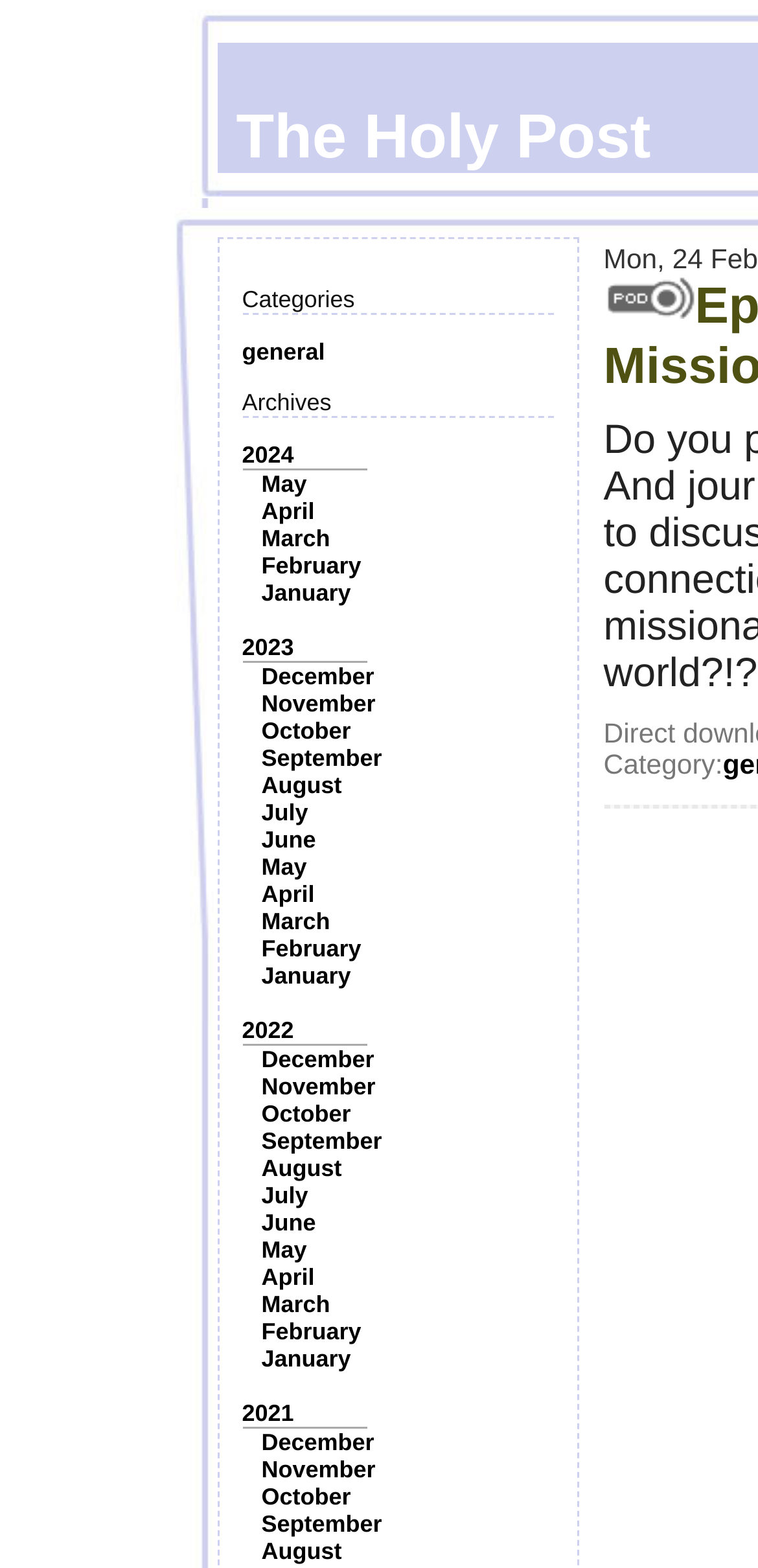Based on the image, please elaborate on the answer to the following question:
What is the earliest month listed?

I scanned the list of links and found the earliest month listed, which is January 2021. This is indicated by the link 'January' under the year '2021'.